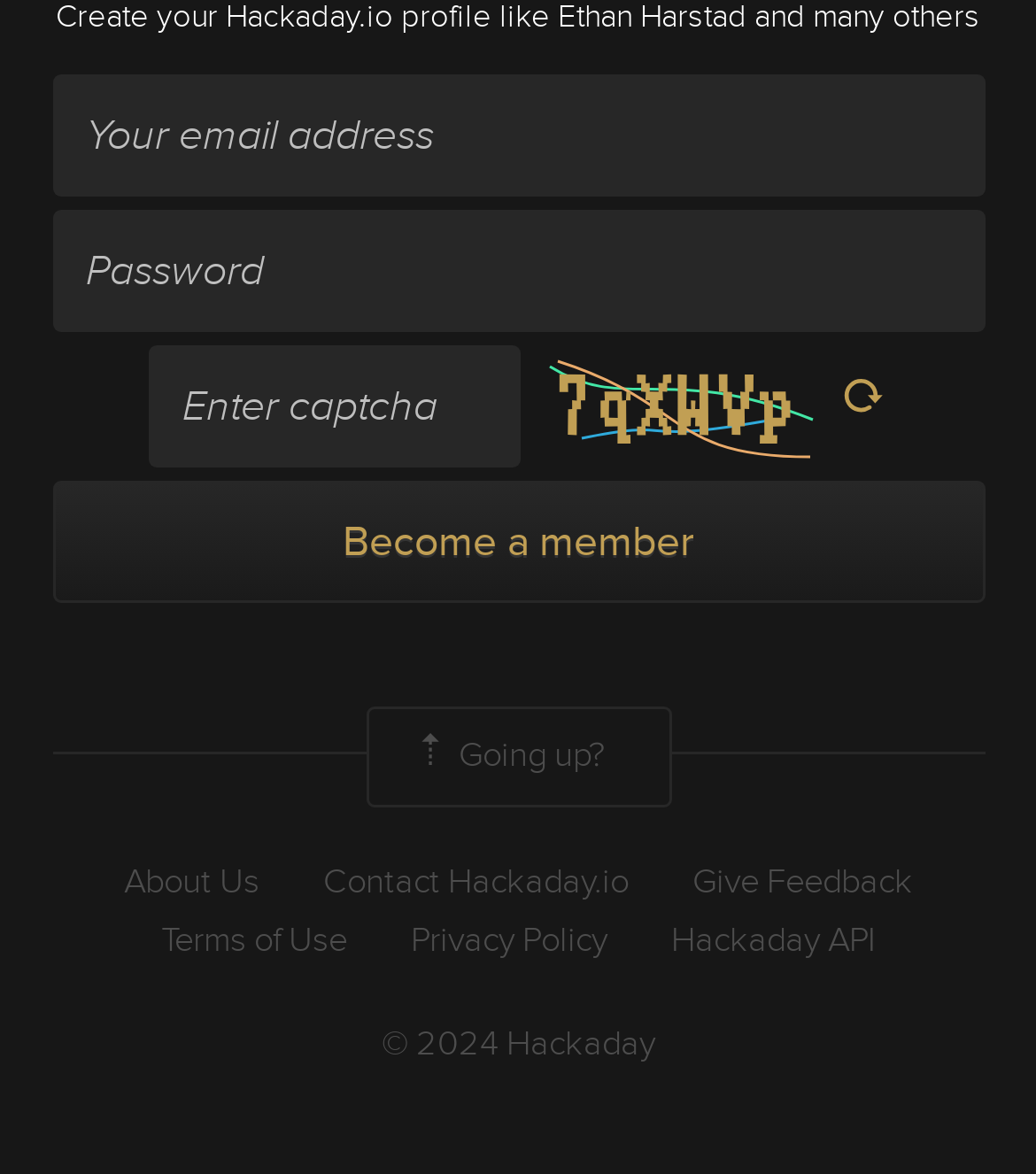Please locate the bounding box coordinates for the element that should be clicked to achieve the following instruction: "Become a member". Ensure the coordinates are given as four float numbers between 0 and 1, i.e., [left, top, right, bottom].

[0.05, 0.409, 0.95, 0.513]